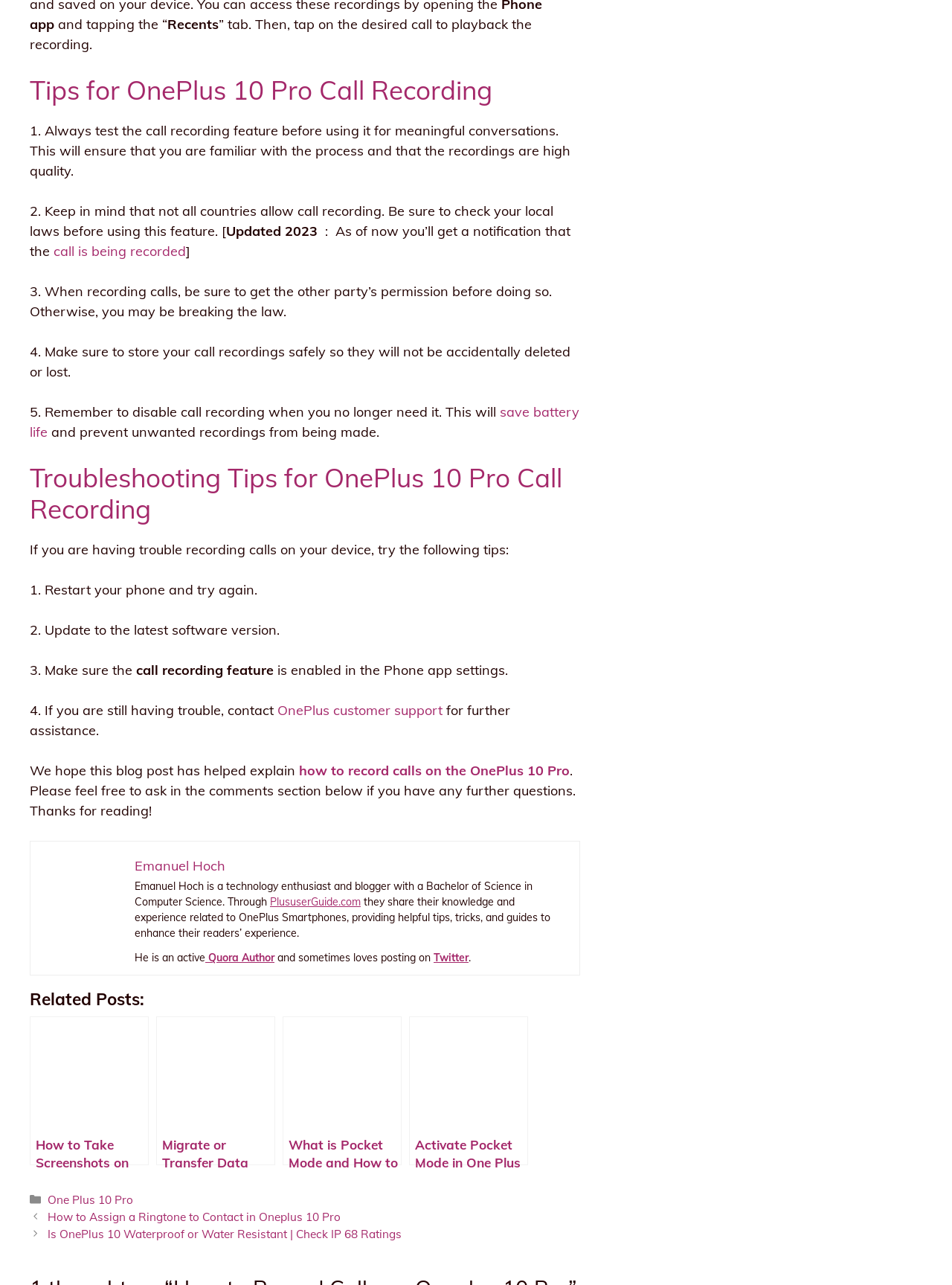Please determine the bounding box coordinates for the UI element described as: "One Plus 10 Pro".

[0.05, 0.928, 0.14, 0.939]